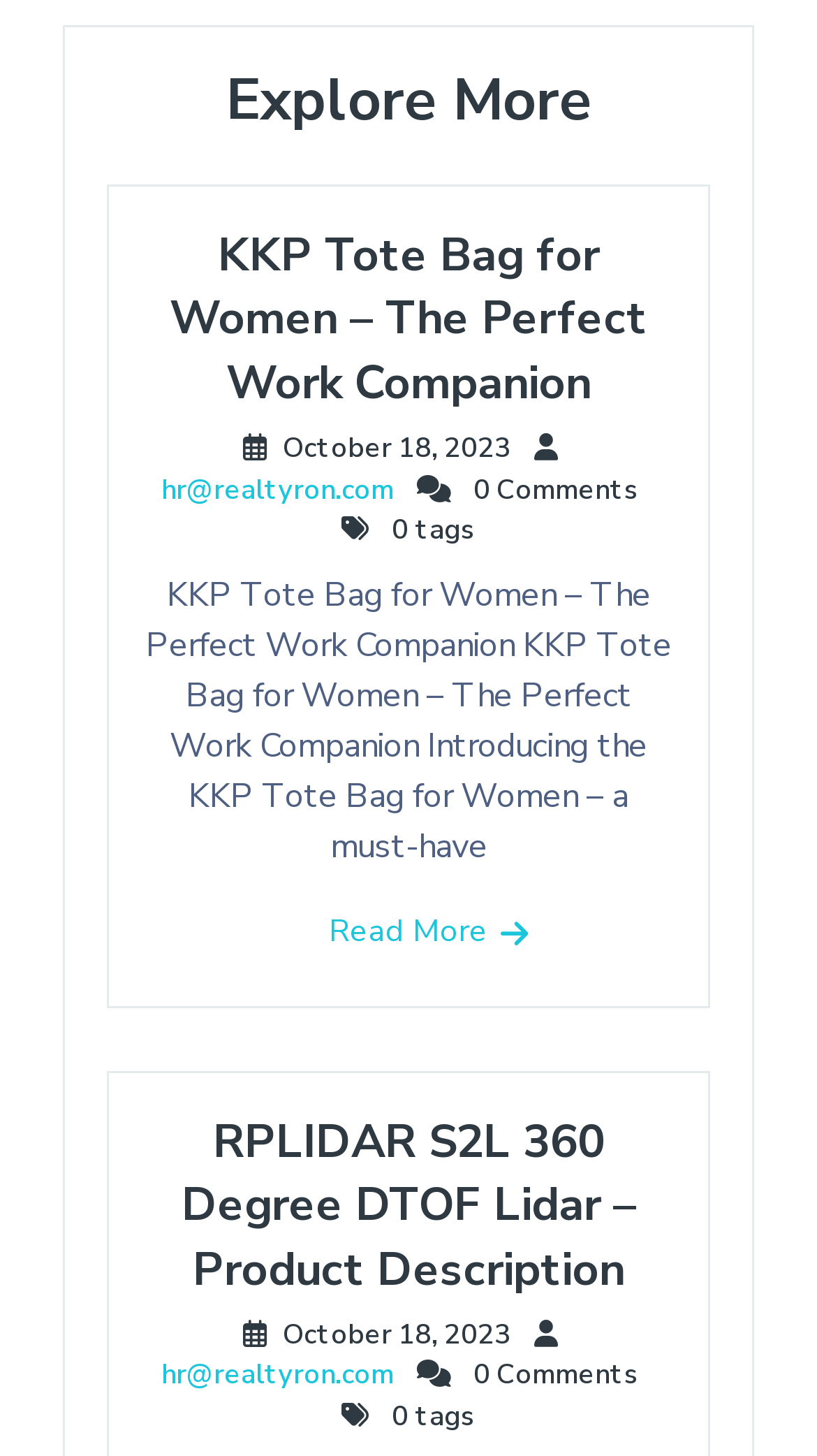Based on the element description, predict the bounding box coordinates (top-left x, top-left y, bottom-right x, bottom-right y) for the UI element in the screenshot: Skip to content

None